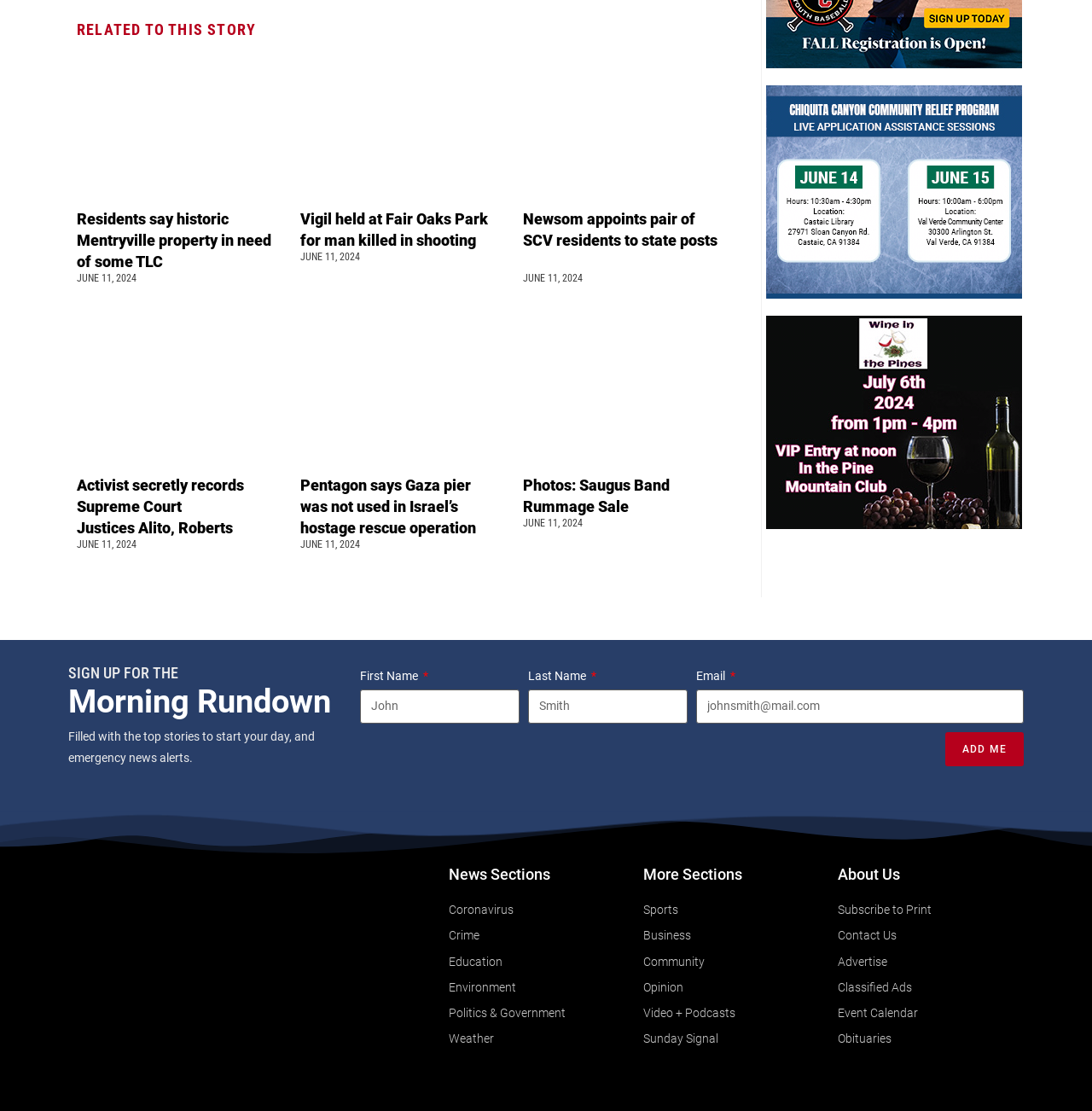What type of content is on this webpage?
Identify the answer in the screenshot and reply with a single word or phrase.

News